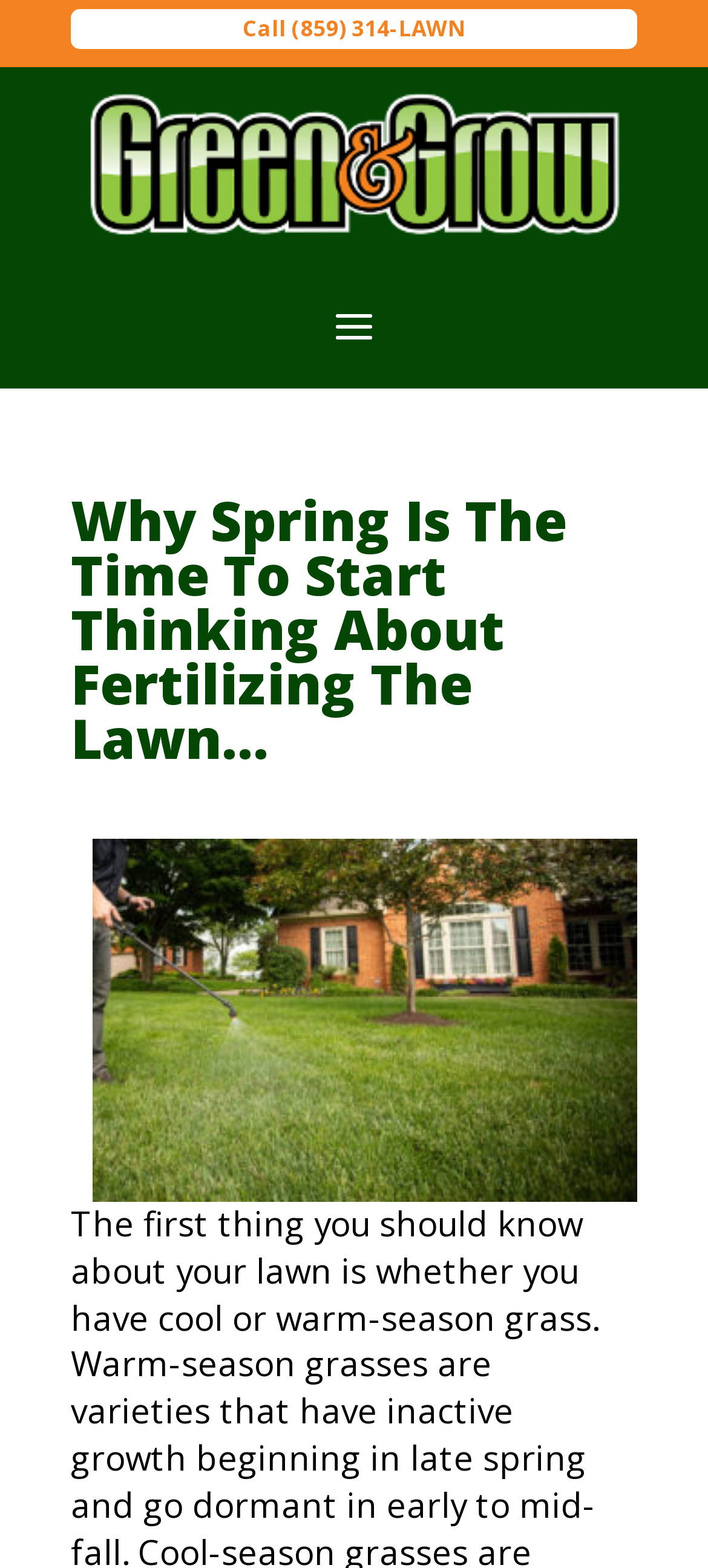Locate the UI element described by Call (859) 314-LAWN in the provided webpage screenshot. Return the bounding box coordinates in the format (top-left x, top-left y, bottom-right x, bottom-right y), ensuring all values are between 0 and 1.

[0.342, 0.008, 0.658, 0.028]